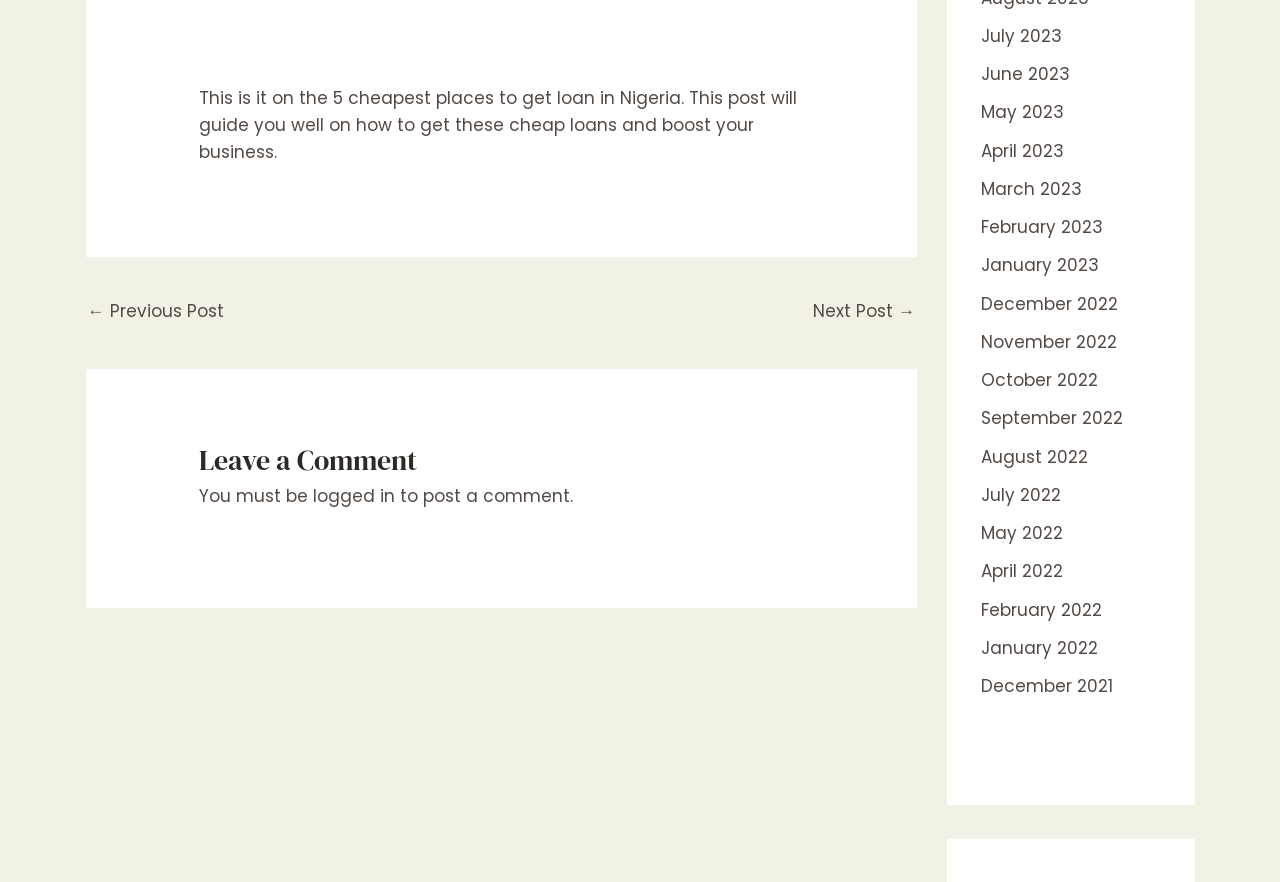Analyze the image and give a detailed response to the question:
What is the navigation option to the left of 'Next Post →'?

The navigation option to the left of 'Next Post →' can be determined by examining the links in the 'Post navigation' section, which are '← Previous Post' and 'Next Post →'.